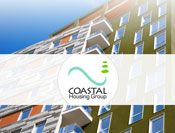Answer briefly with one word or phrase:
What is the focus of the Coastal Housing Group?

Sustainable and accessible housing